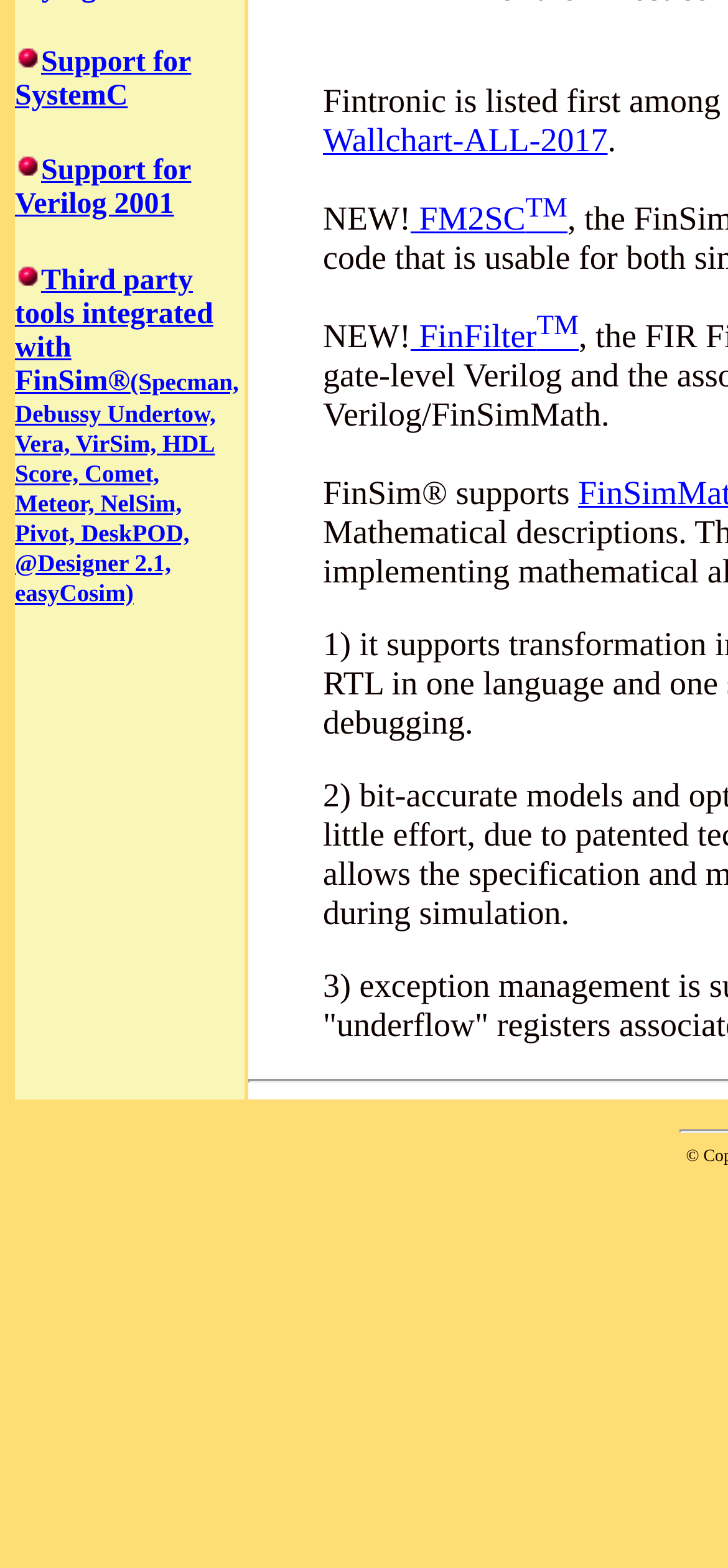For the element described, predict the bounding box coordinates as (top-left x, top-left y, bottom-right x, bottom-right y). All values should be between 0 and 1. Element description: FM2SCTM

[0.564, 0.127, 0.78, 0.151]